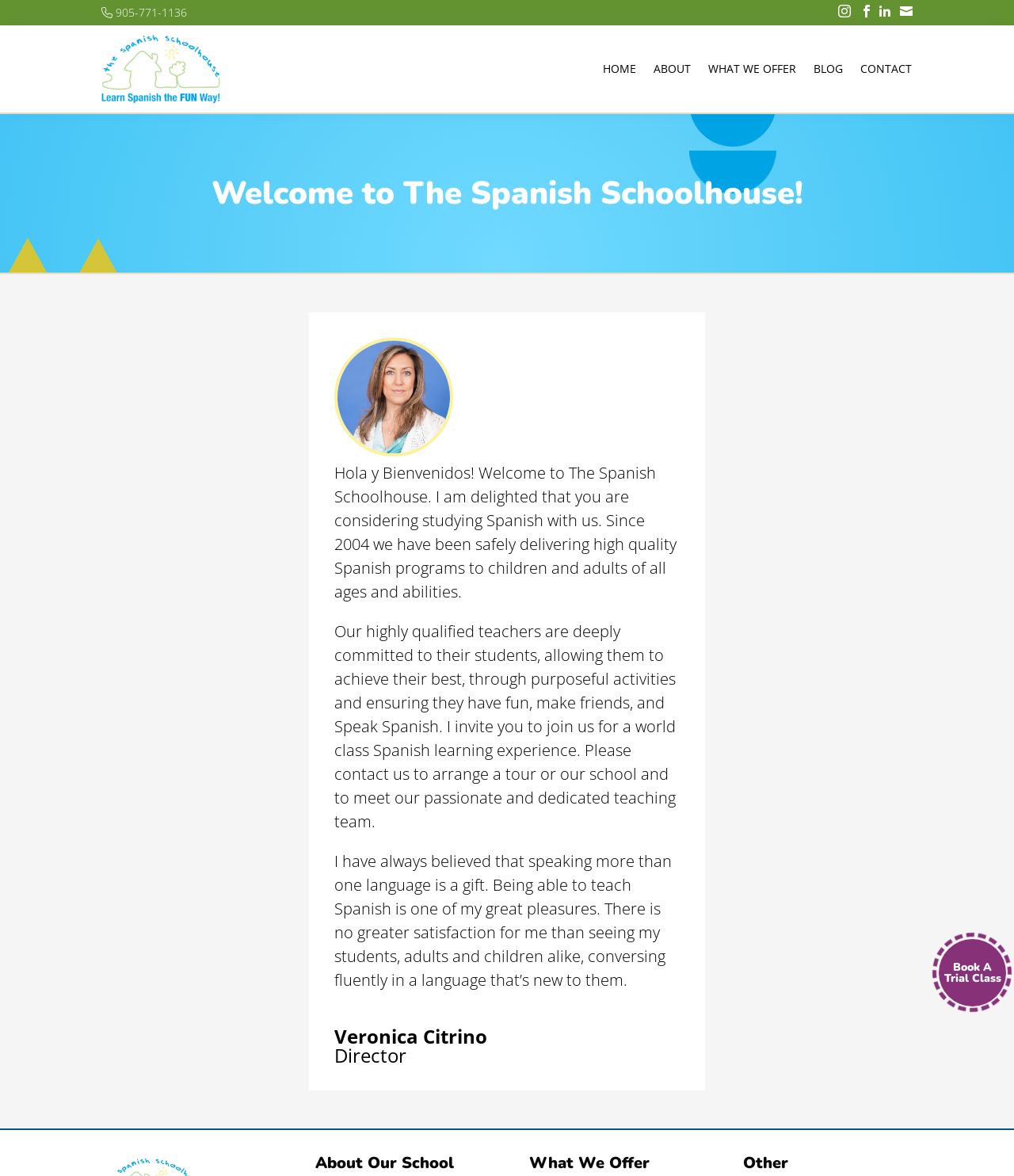Determine the bounding box for the HTML element described here: "Book A Trial Class". The coordinates should be given as [left, top, right, bottom] with each number being a float between 0 and 1.

[0.92, 0.793, 0.998, 0.861]